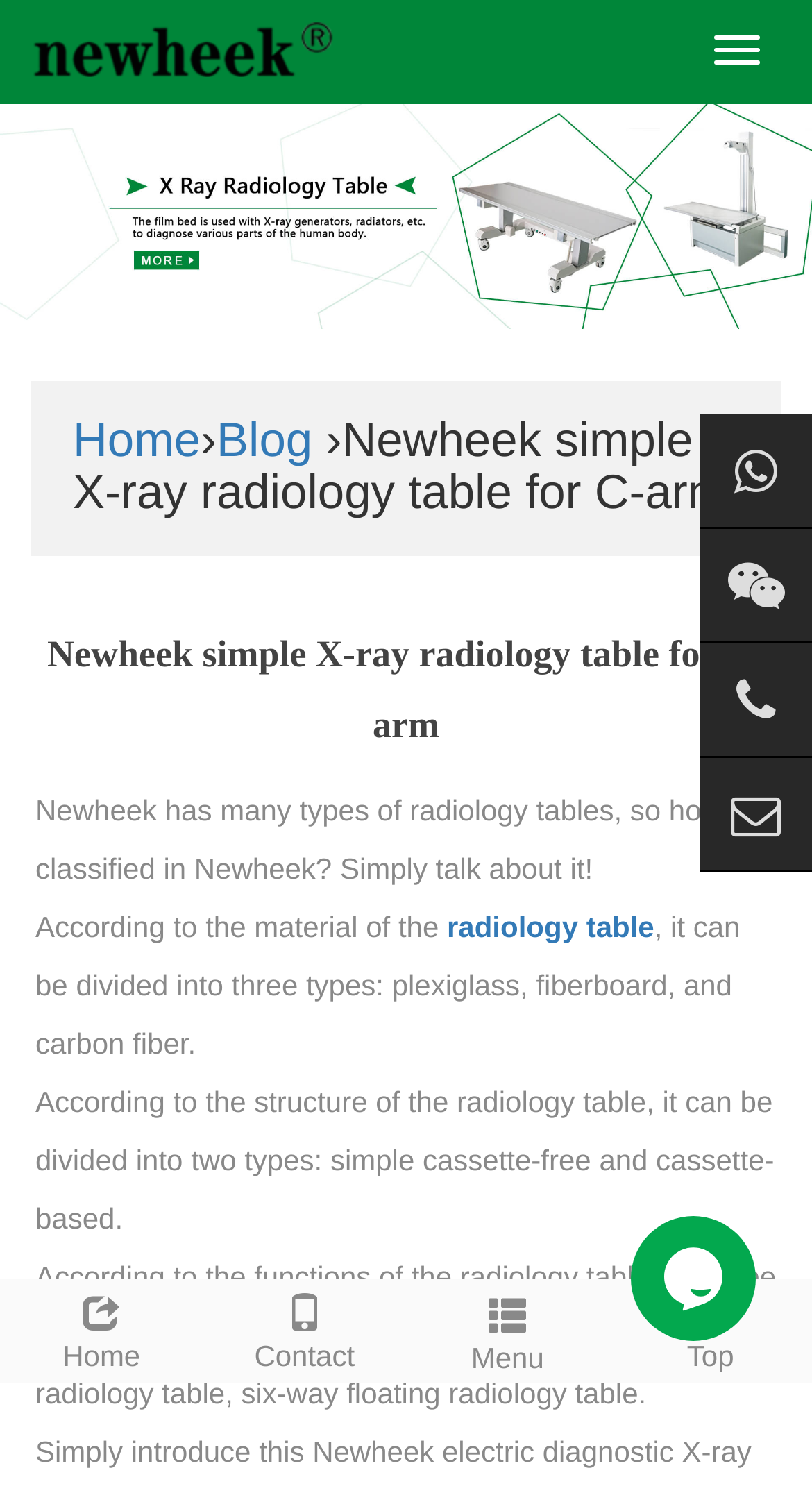Determine the bounding box for the described HTML element: "alt="x ray vet table"". Ensure the coordinates are four float numbers between 0 and 1 in the format [left, top, right, bottom].

[0.0, 0.07, 1.0, 0.22]